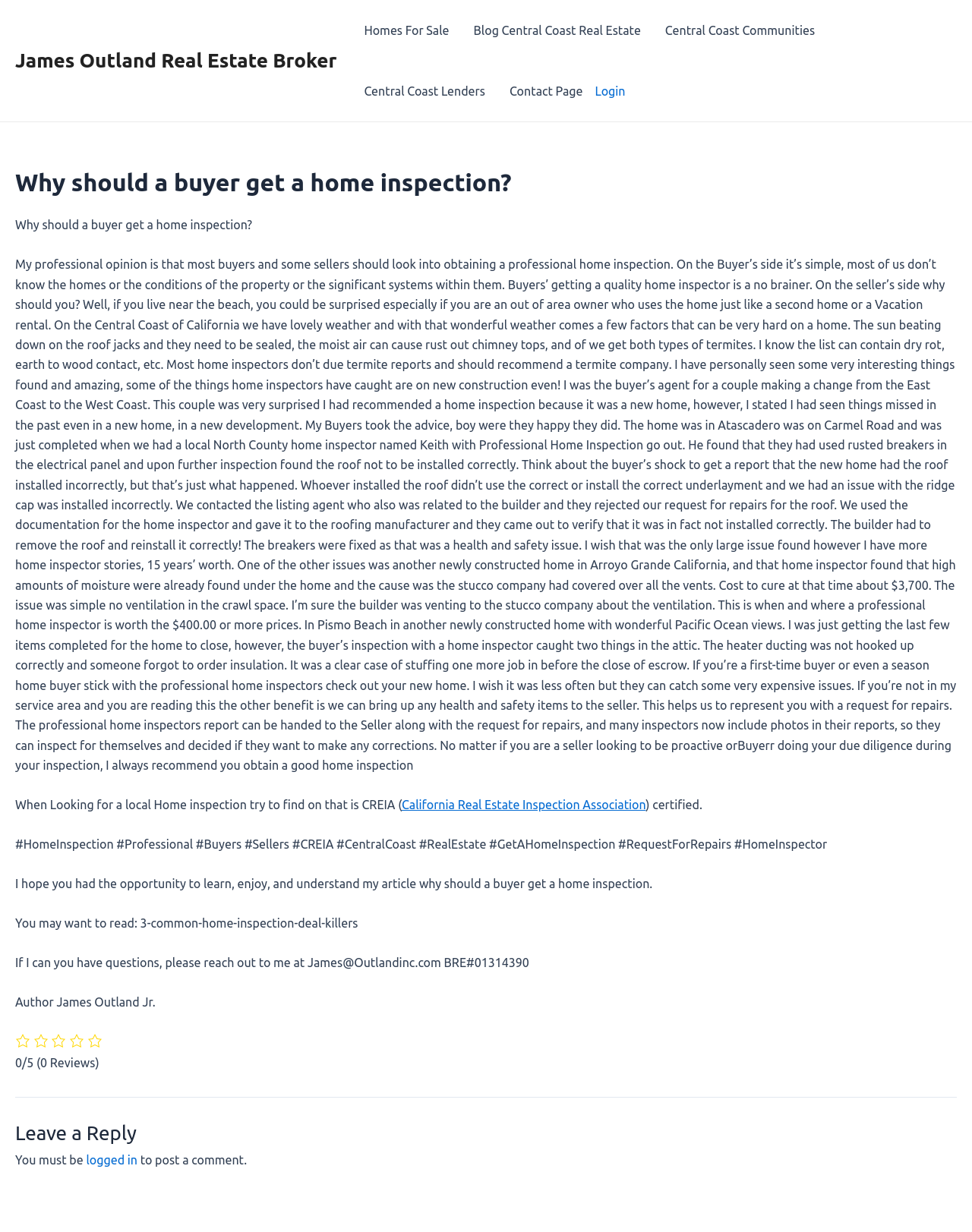Please analyze the image and give a detailed answer to the question:
What is the purpose of a home inspection report?

The article suggests that a home inspection report can be used by the buyer to request repairs from the seller, and can also provide evidence of any issues found during the inspection, which can be useful in negotiations with the seller.